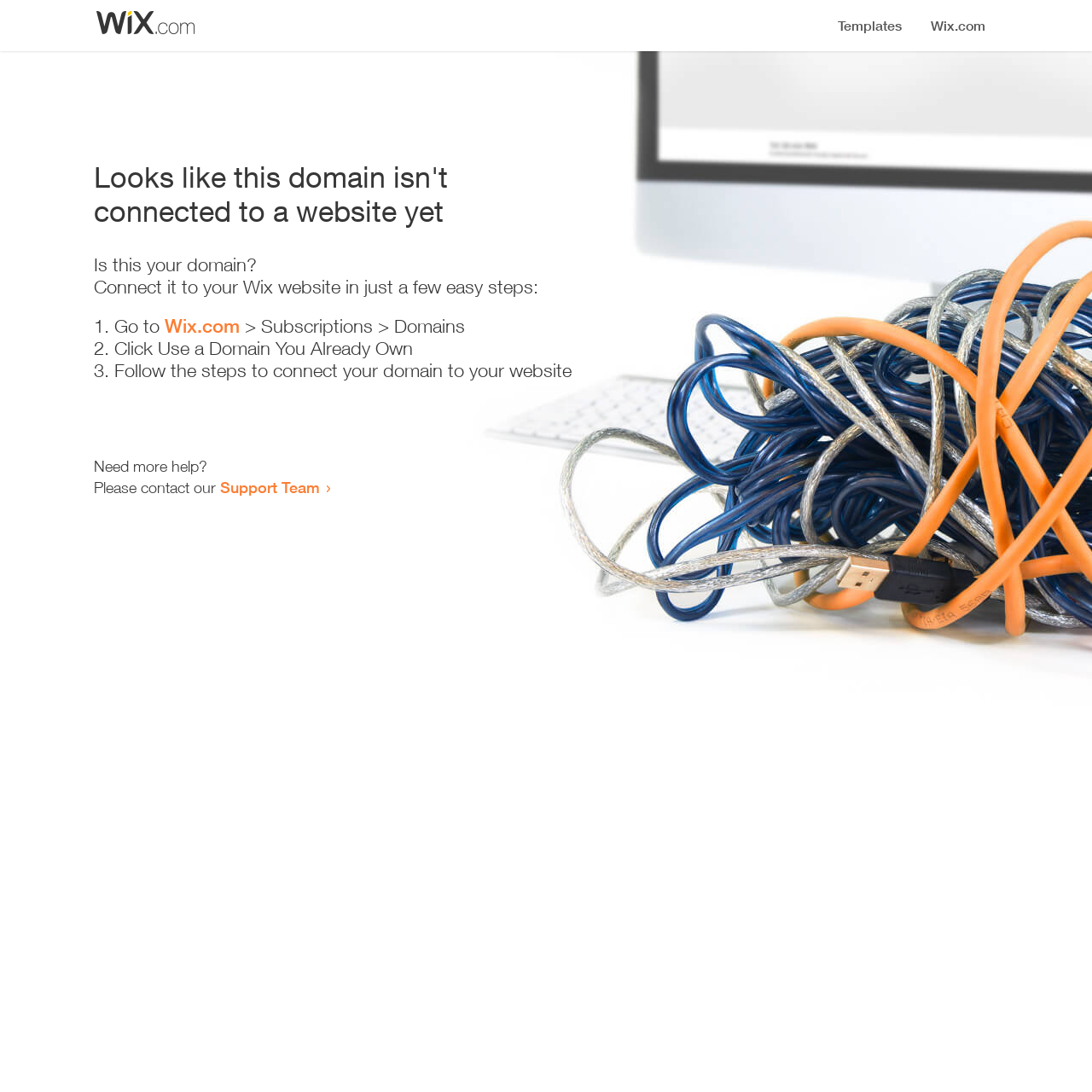Determine the bounding box coordinates for the HTML element mentioned in the following description: "Wix.com". The coordinates should be a list of four floats ranging from 0 to 1, represented as [left, top, right, bottom].

[0.151, 0.288, 0.22, 0.309]